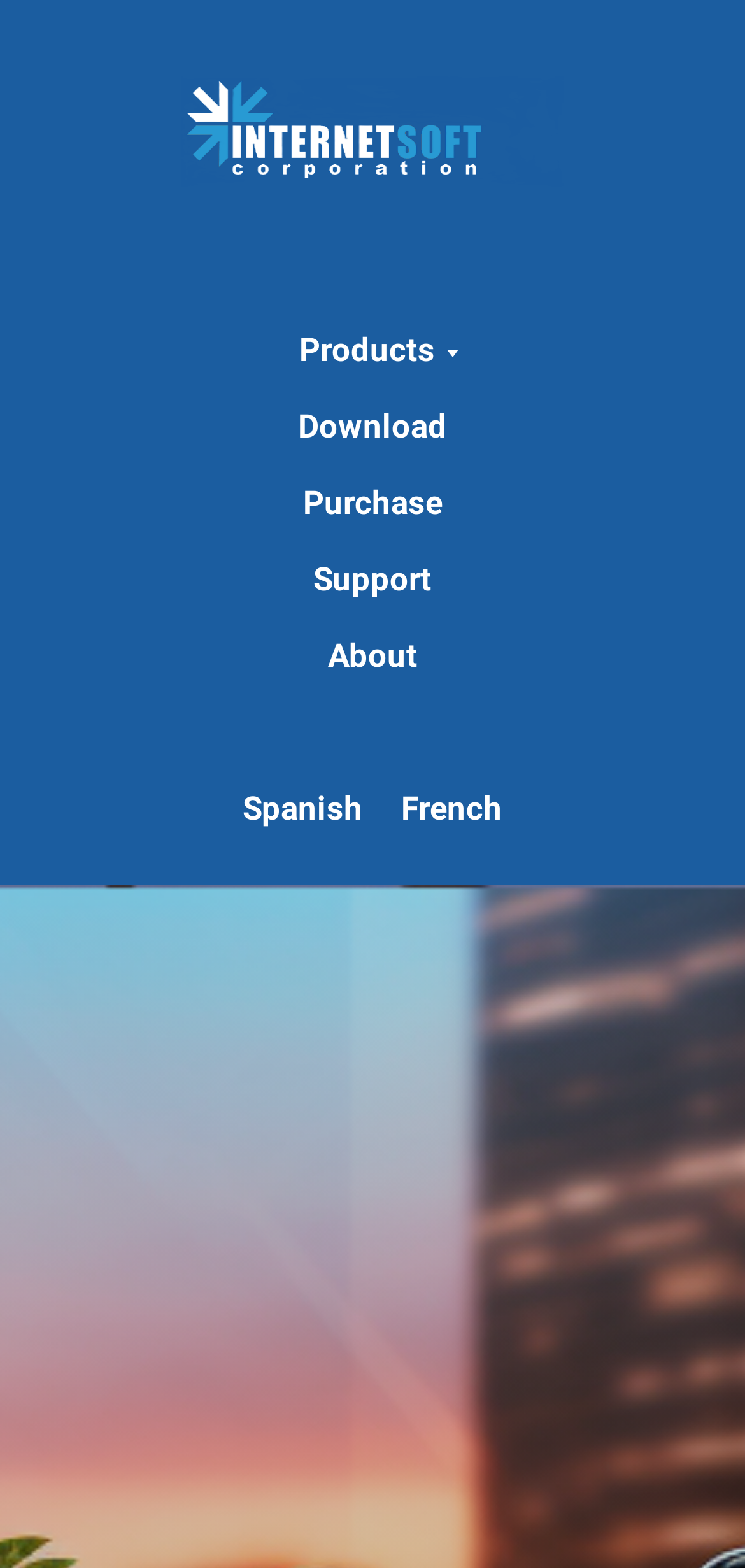Find and extract the text of the primary heading on the webpage.

HOME SECURITY CAMERA
